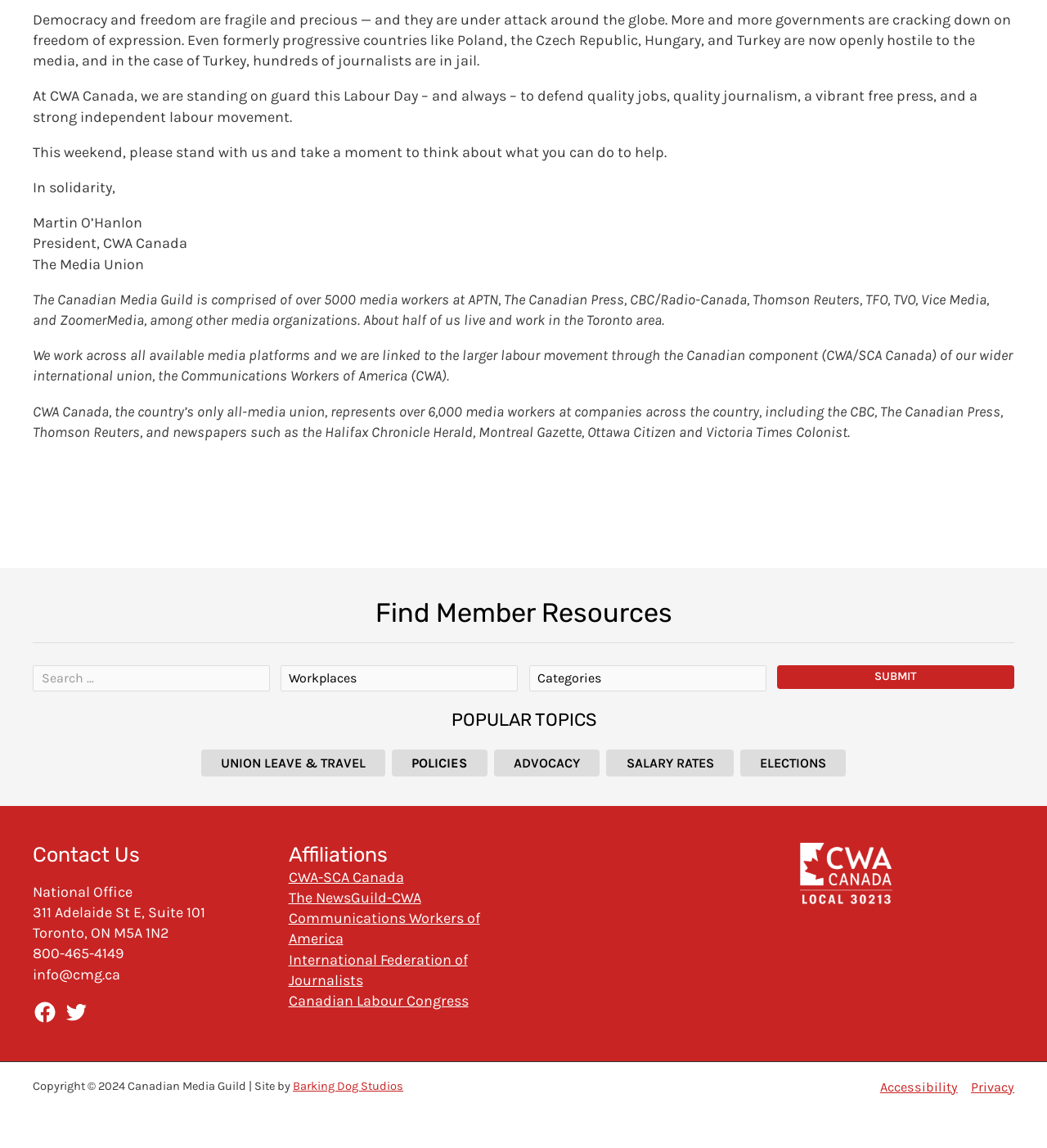Determine the bounding box coordinates of the clickable element necessary to fulfill the instruction: "Search for a keyword". Provide the coordinates as four float numbers within the 0 to 1 range, i.e., [left, top, right, bottom].

None